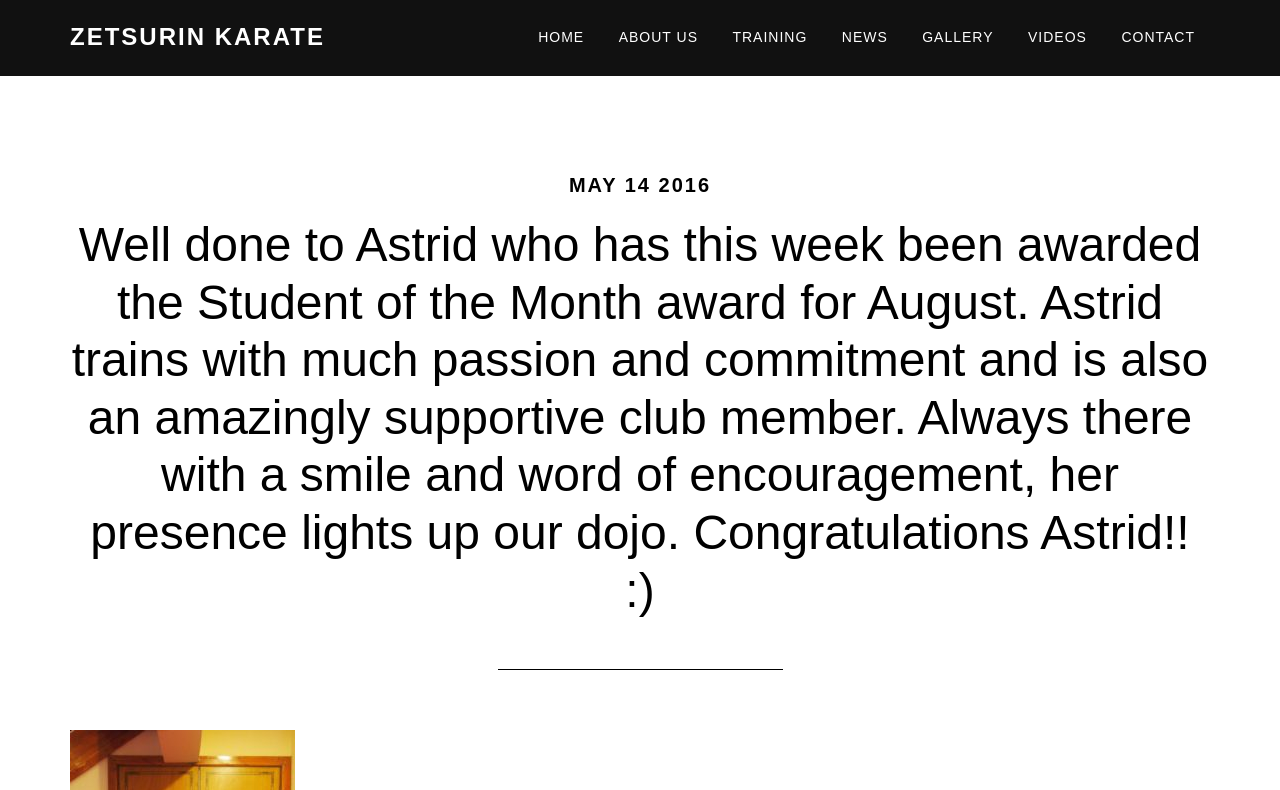Please give a succinct answer to the question in one word or phrase:
What is the date mentioned on the webpage?

MAY 14 2016